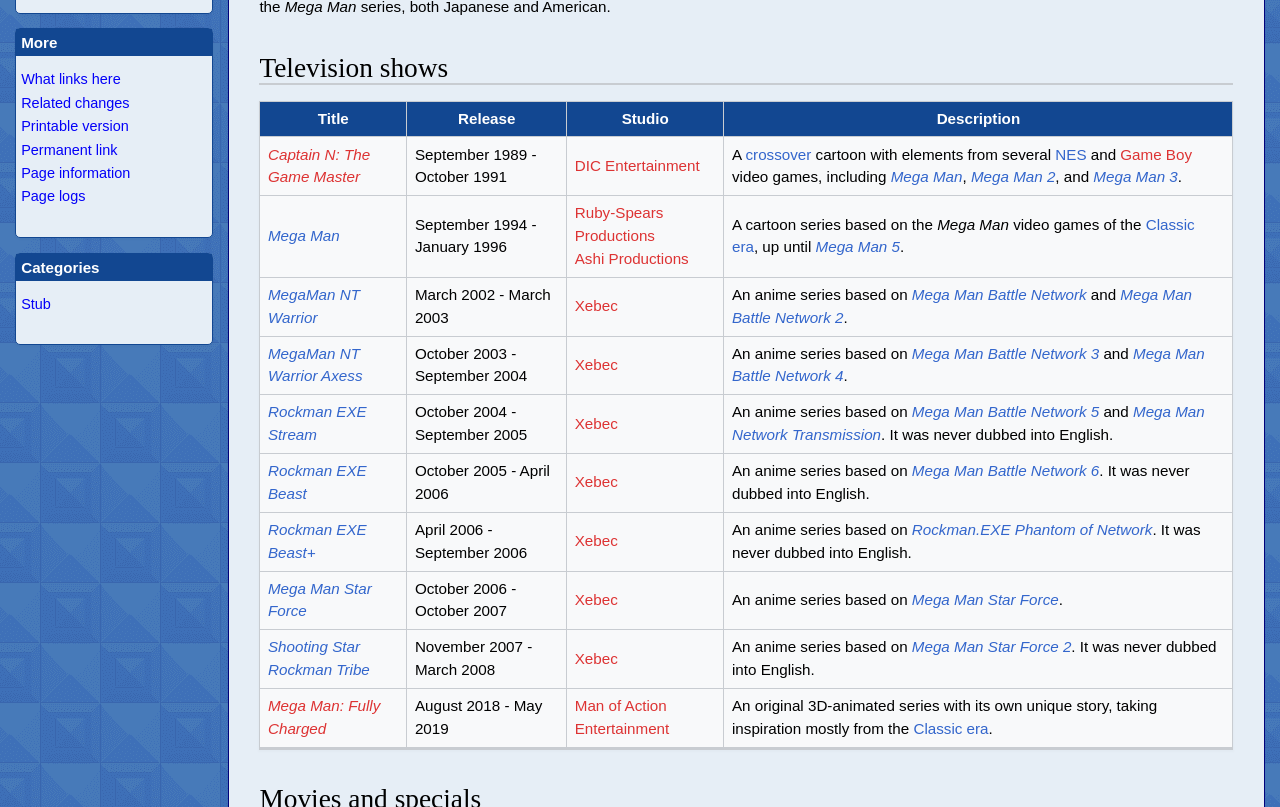Determine the bounding box coordinates for the UI element described. Format the coordinates as (top-left x, top-left y, bottom-right x, bottom-right y) and ensure all values are between 0 and 1. Element description: DIC Entertainment

[0.449, 0.194, 0.547, 0.216]